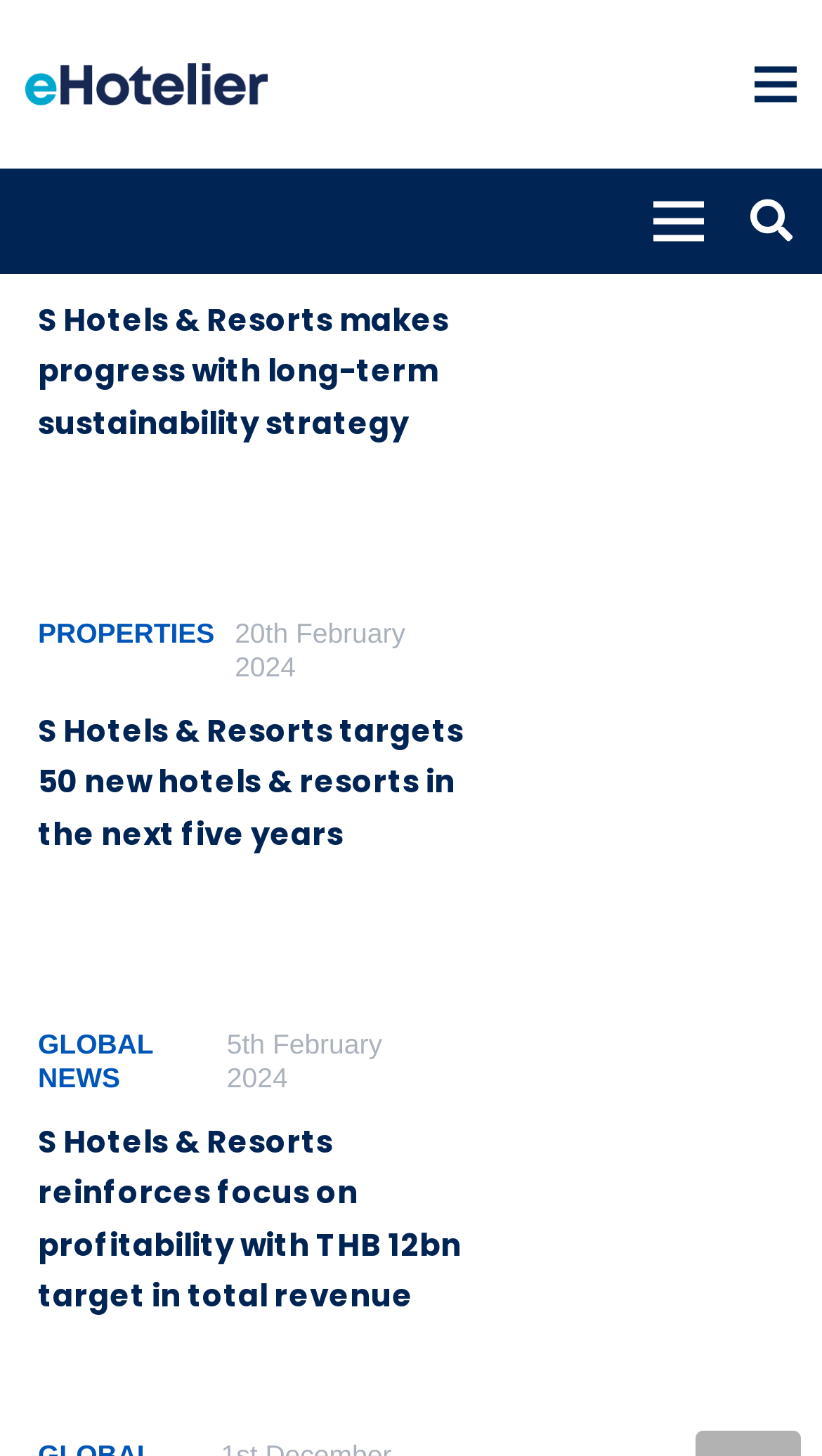Please find the bounding box coordinates of the element that you should click to achieve the following instruction: "View the news about S Hotels & Resorts' new hotels and resorts". The coordinates should be presented as four float numbers between 0 and 1: [left, top, right, bottom].

[0.046, 0.47, 0.613, 0.604]